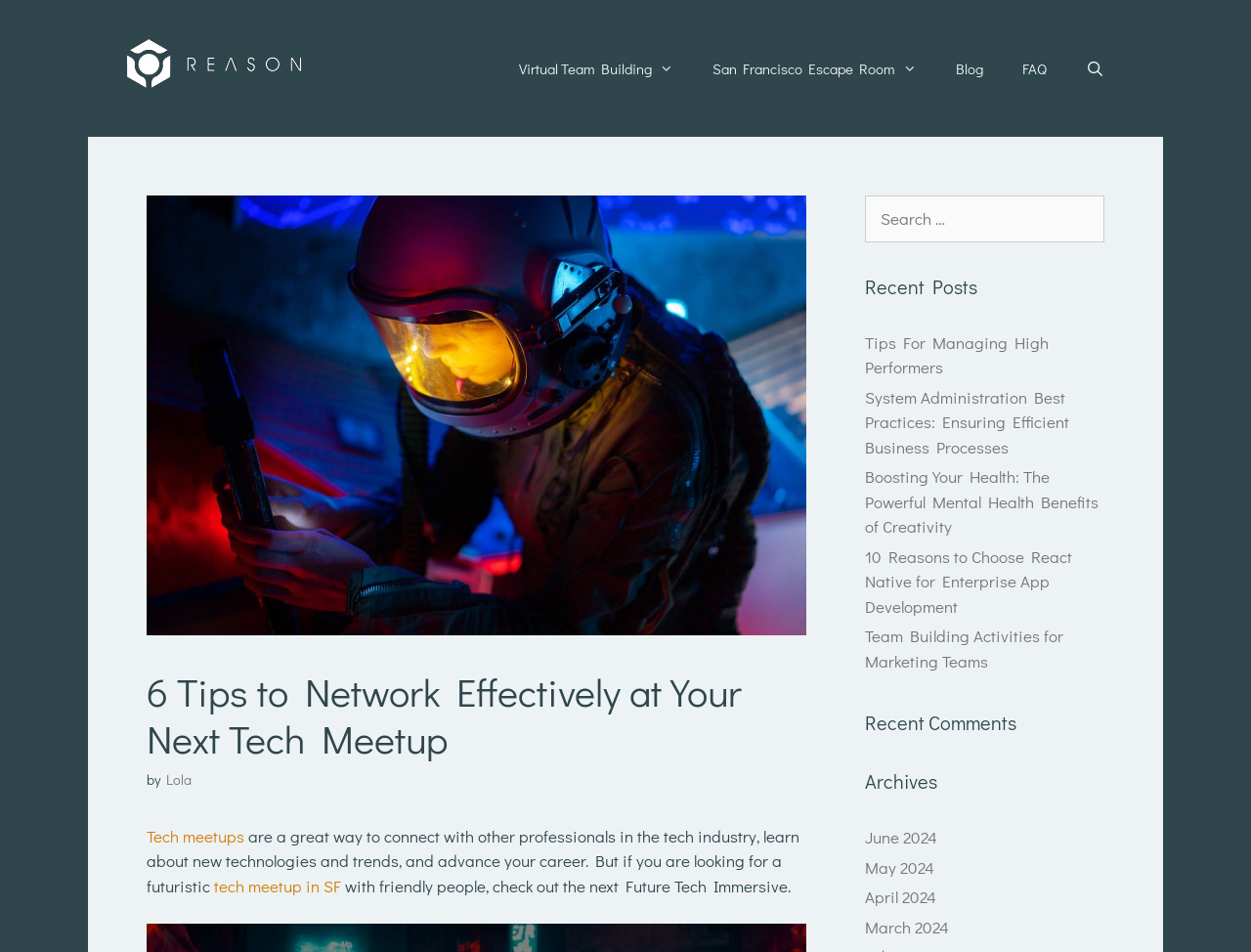Please provide the bounding box coordinates for the element that needs to be clicked to perform the instruction: "Search for something". The coordinates must consist of four float numbers between 0 and 1, formatted as [left, top, right, bottom].

[0.691, 0.205, 0.883, 0.254]